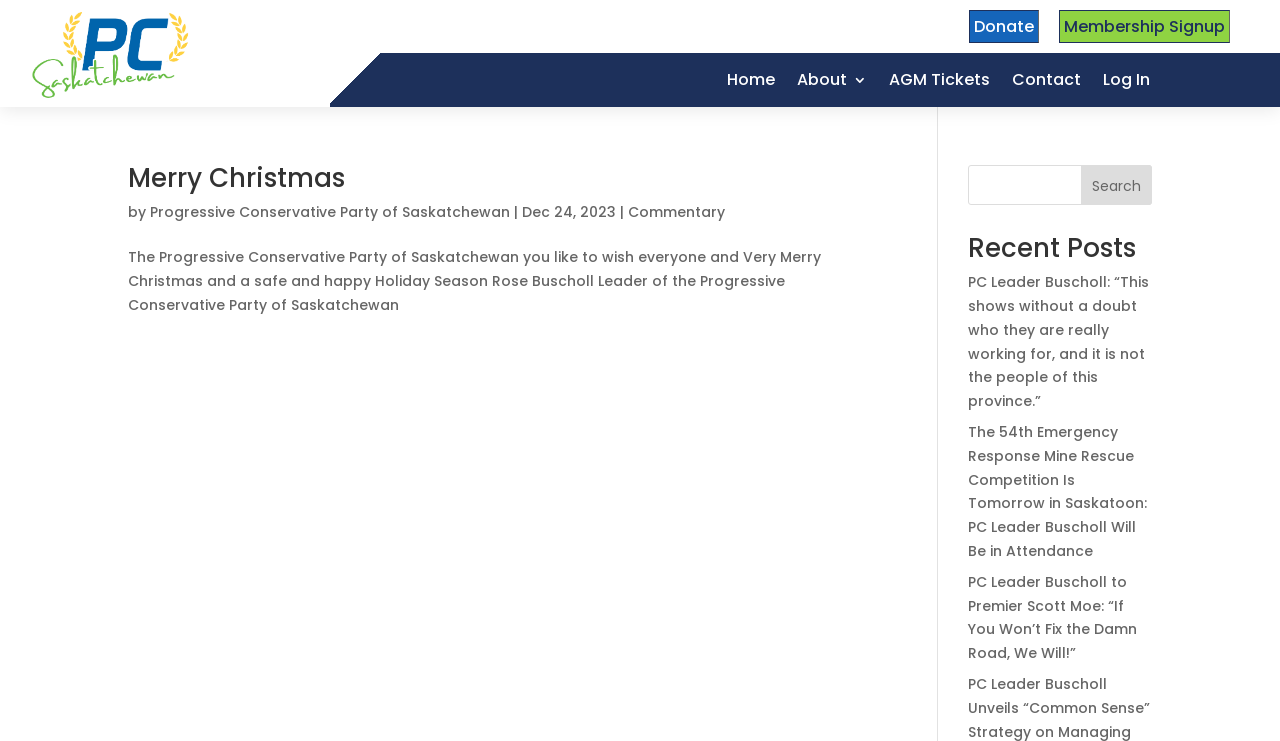What is the title of the first article?
Answer the question with as much detail as possible.

The first article on the webpage has a heading that reads 'Merry Christmas', which is also a link. This suggests that the title of the article is indeed 'Merry Christmas'.